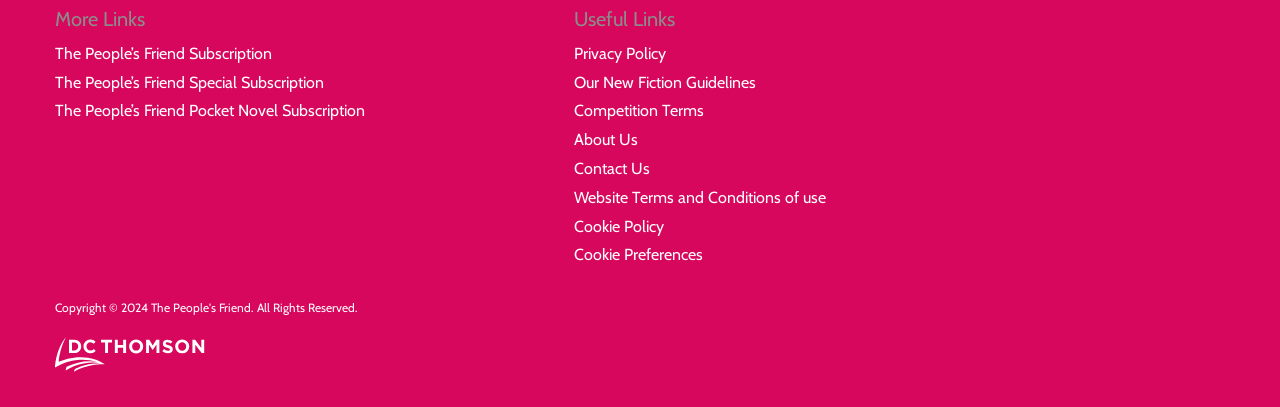Find the coordinates for the bounding box of the element with this description: "The People’s Friend Subscription".

[0.043, 0.107, 0.212, 0.154]